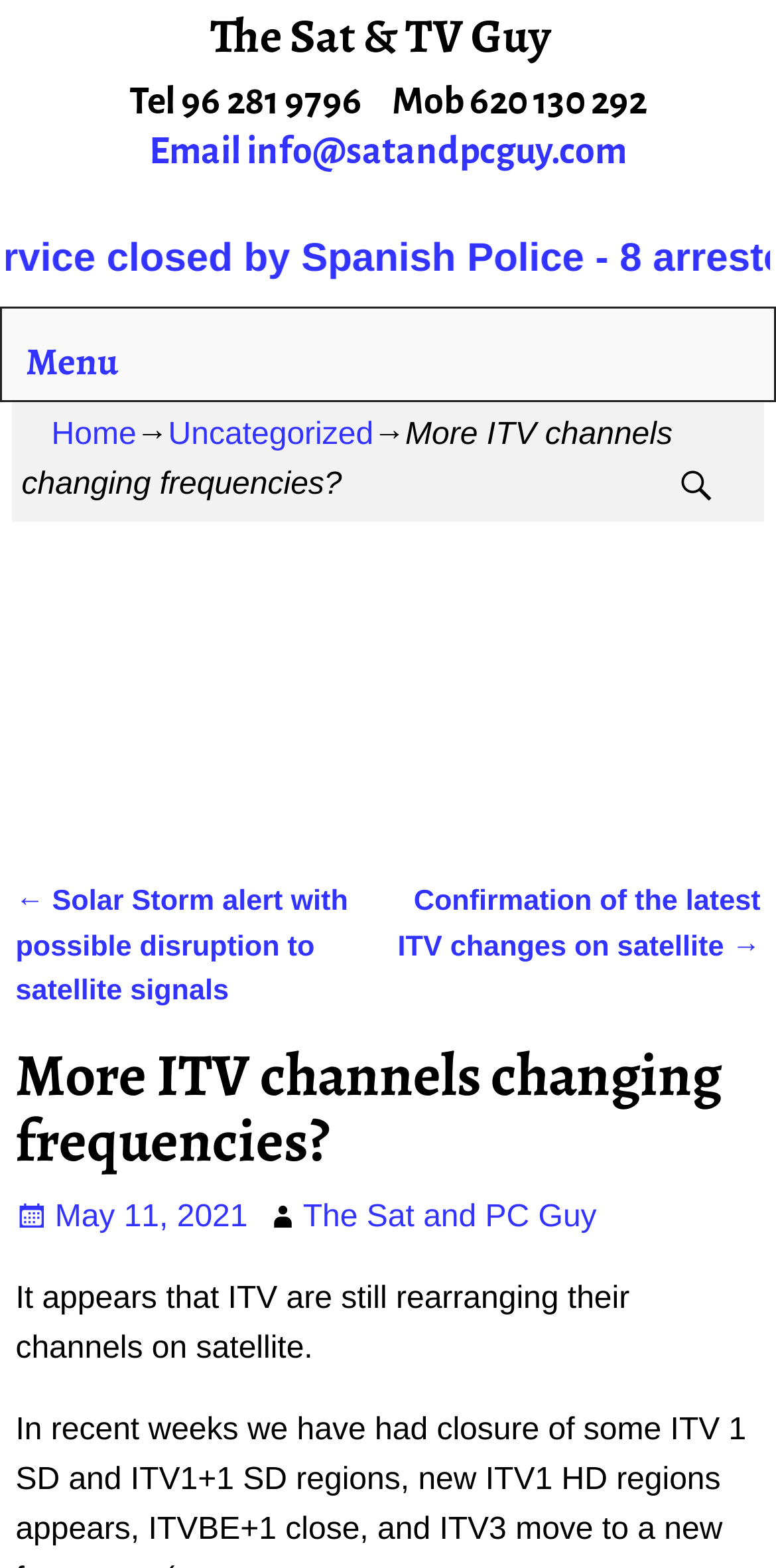Please extract the webpage's main title and generate its text content.

The Sat & TV Guy